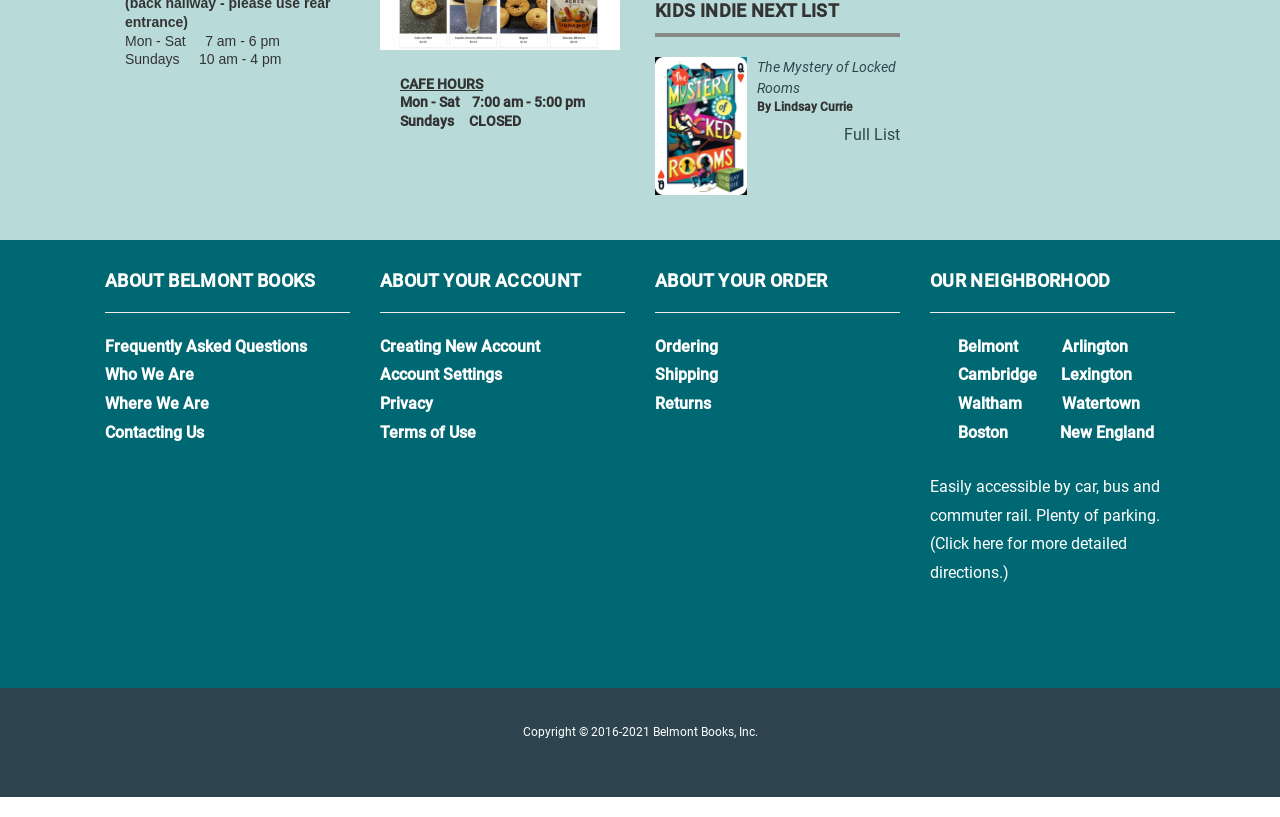Highlight the bounding box of the UI element that corresponds to this description: "Buckley's Blog".

None